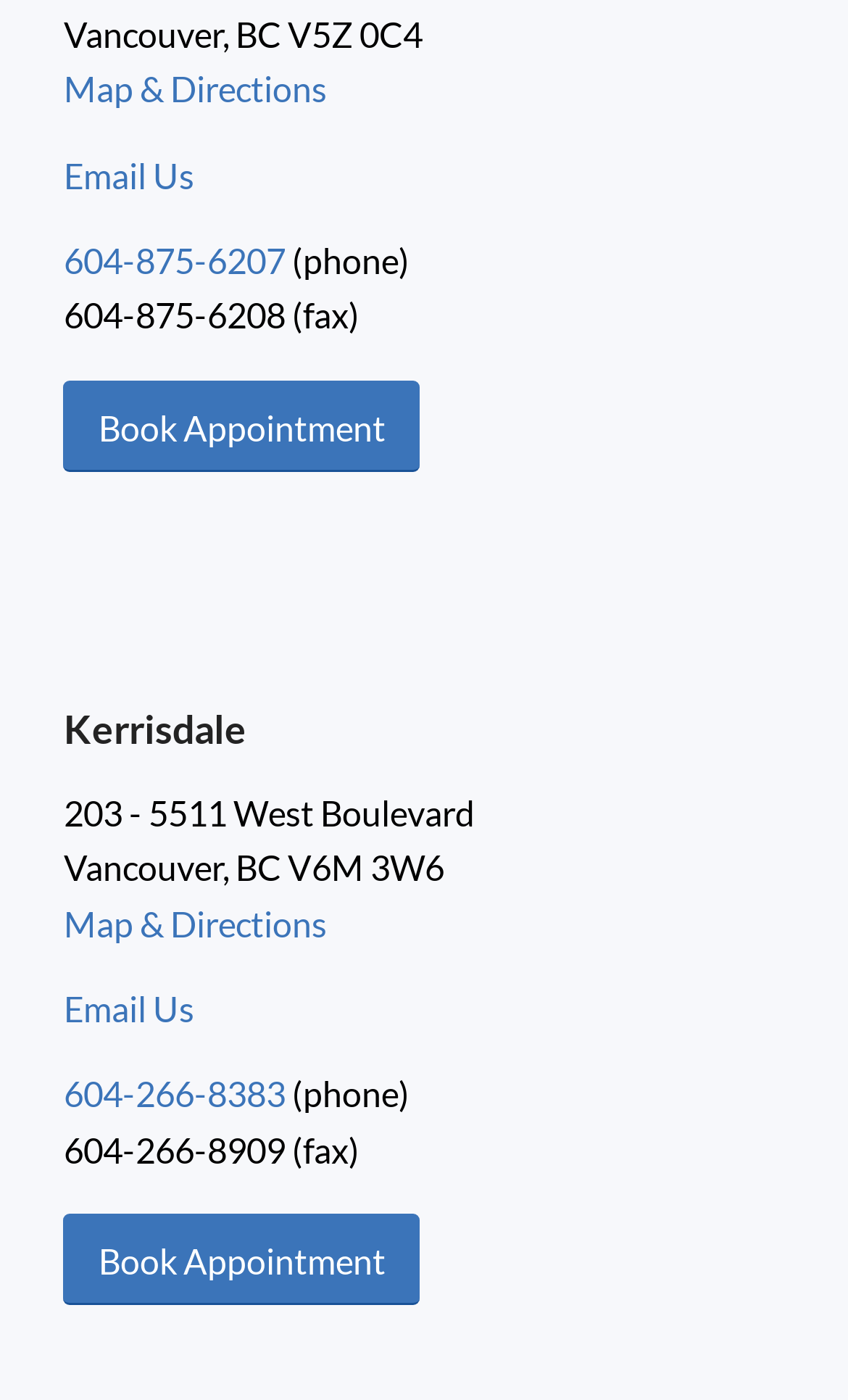Identify the bounding box coordinates of the area you need to click to perform the following instruction: "Call the phone number".

[0.075, 0.171, 0.337, 0.2]